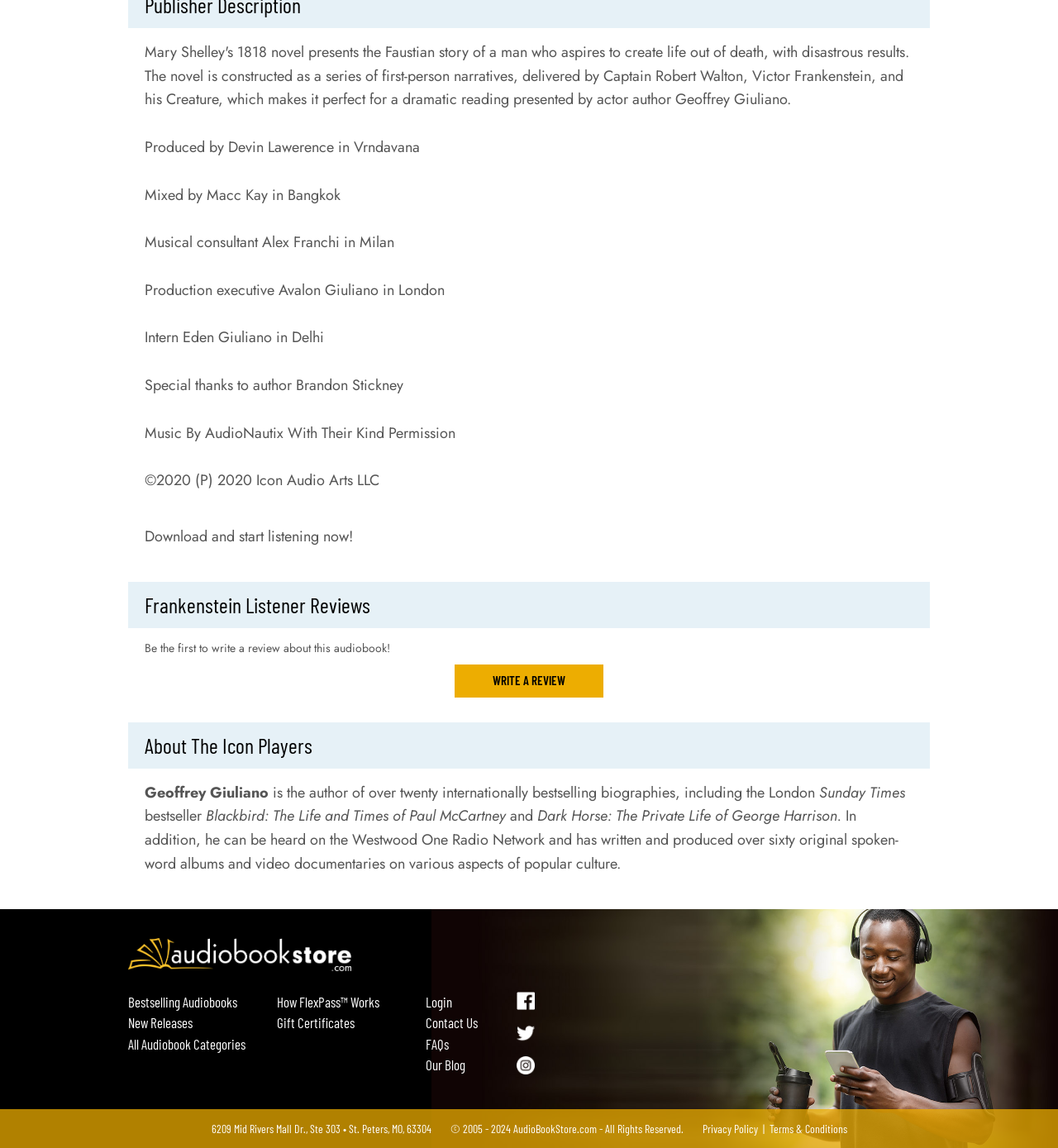Using the information from the screenshot, answer the following question thoroughly:
What is the role of Avalon Giuliano?

According to the StaticText element, Avalon Giuliano is mentioned as the 'Production executive in London', indicating their role in the production of the audiobook.